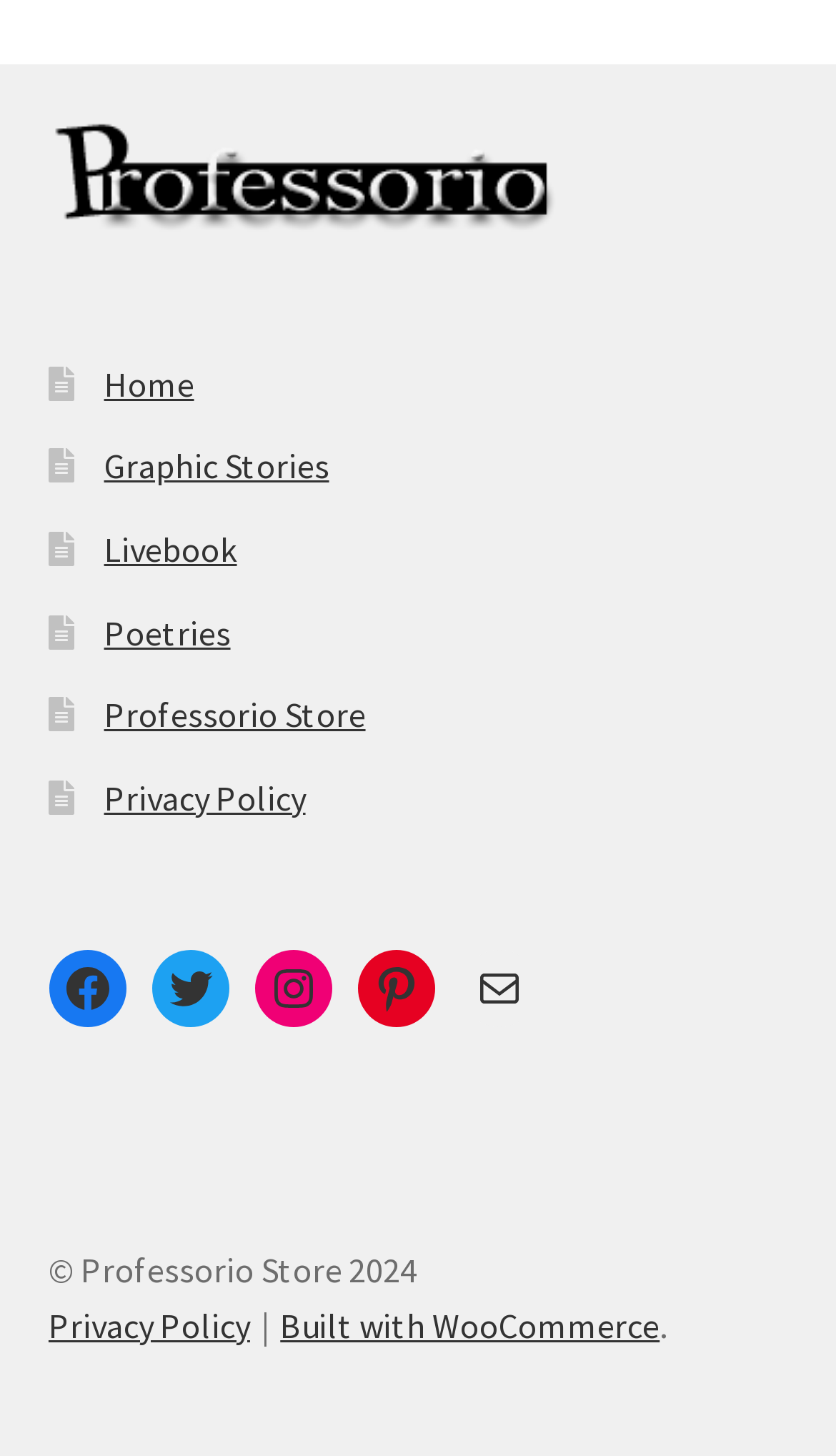Find the bounding box coordinates corresponding to the UI element with the description: "Graphic Stories". The coordinates should be formatted as [left, top, right, bottom], with values as floats between 0 and 1.

[0.124, 0.305, 0.394, 0.335]